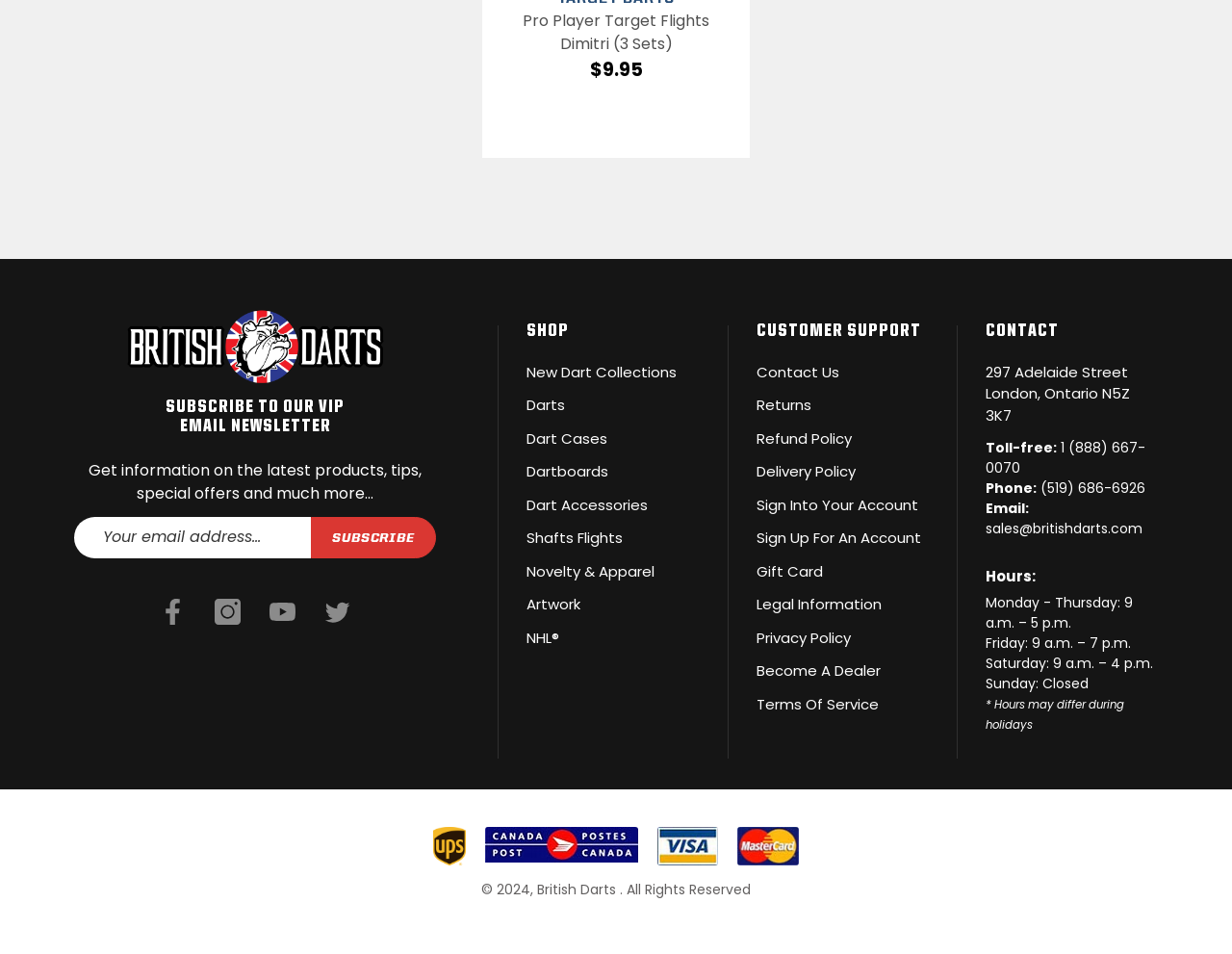Please determine the bounding box coordinates of the section I need to click to accomplish this instruction: "Contact customer support".

[0.614, 0.373, 0.681, 0.408]